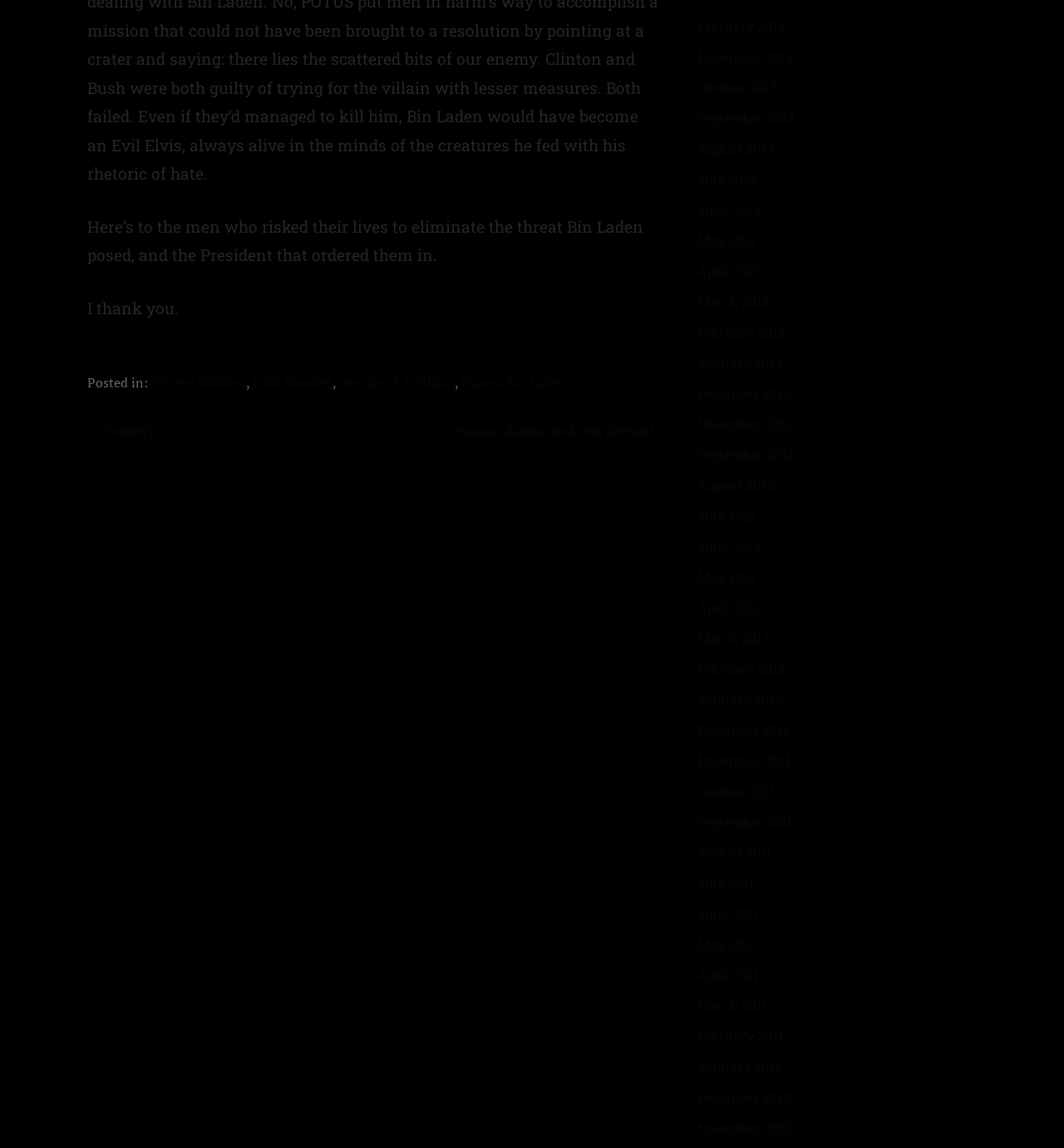Pinpoint the bounding box coordinates for the area that should be clicked to perform the following instruction: "Click on the 'Citizen Soldiers' category".

[0.142, 0.325, 0.231, 0.341]